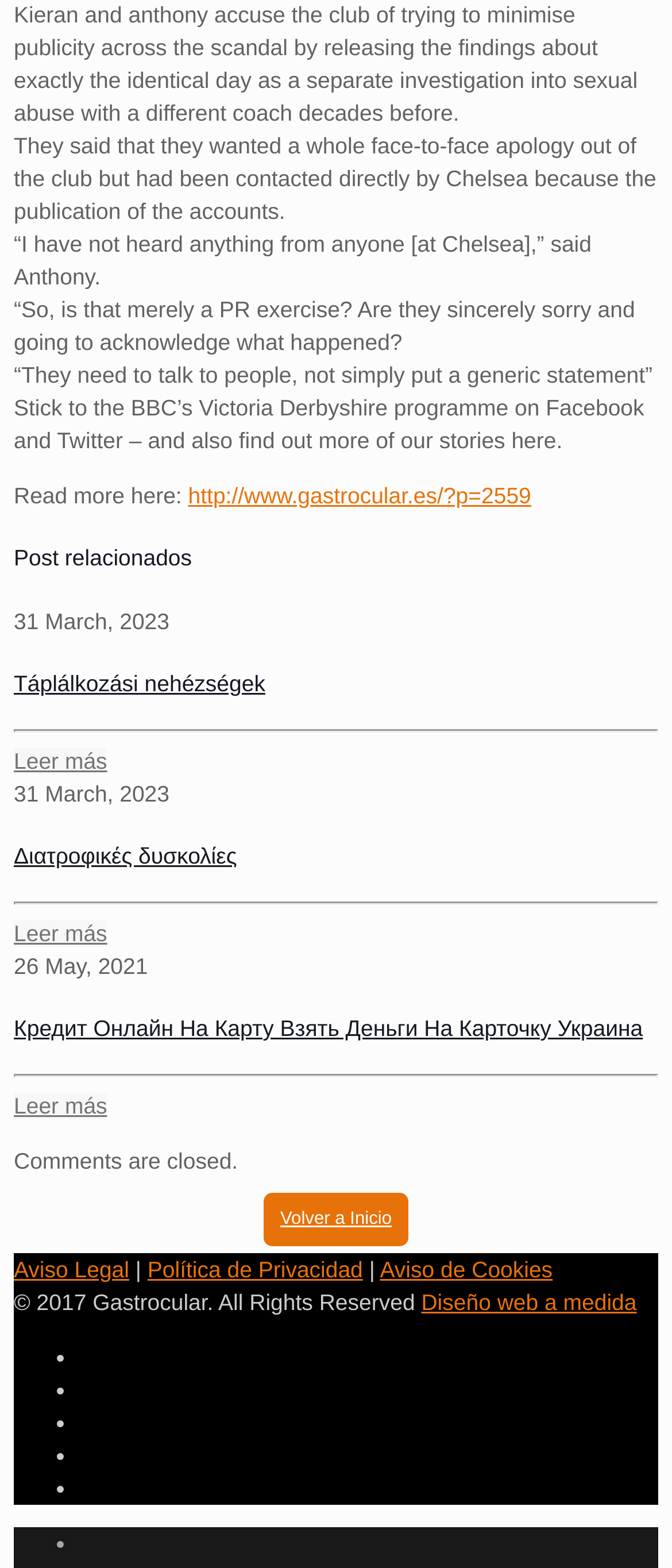Pinpoint the bounding box coordinates for the area that should be clicked to perform the following instruction: "Read more about Kieran and Anthony's accusations".

[0.021, 0.001, 0.949, 0.08]